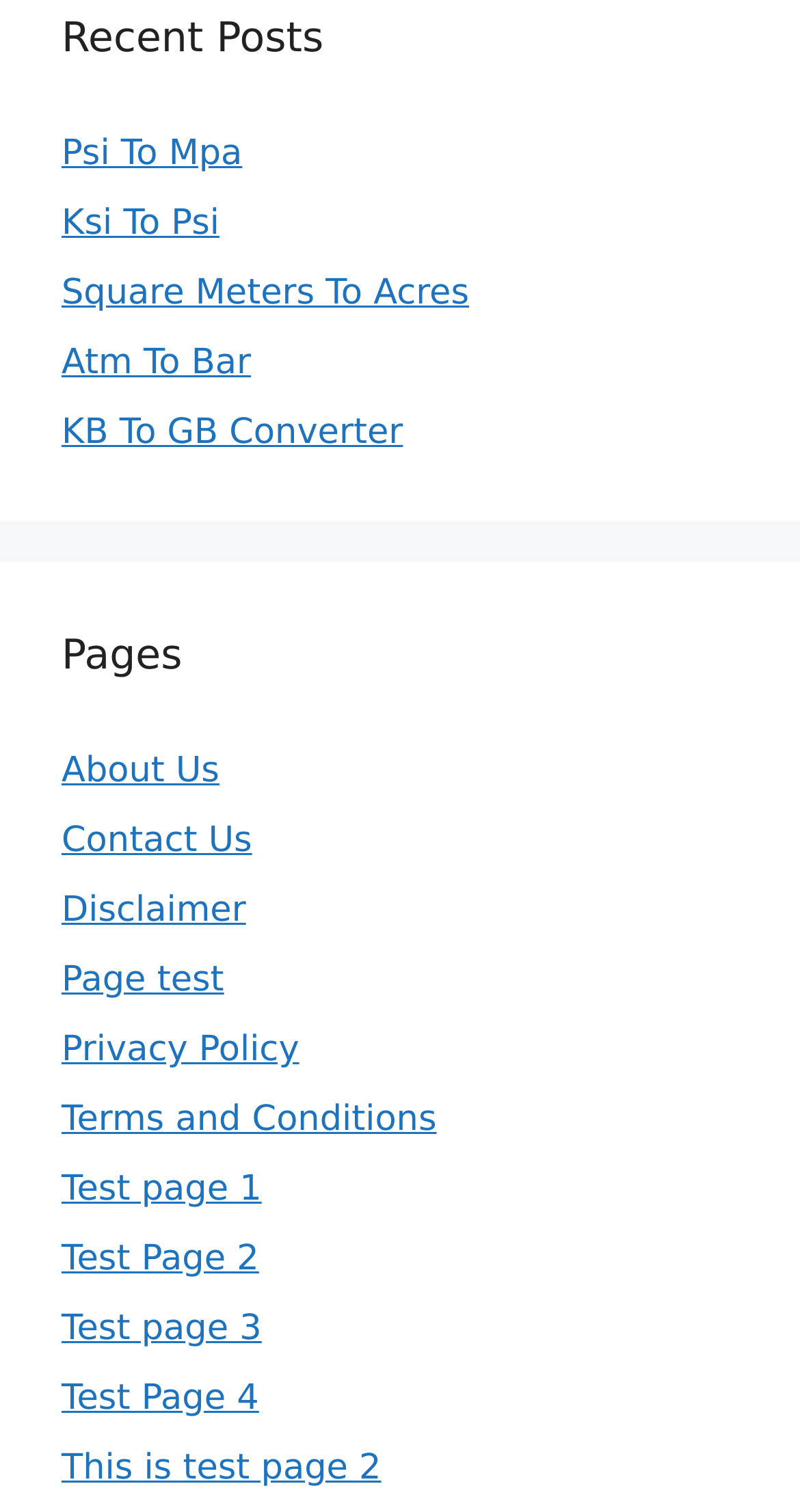Answer in one word or a short phrase: 
What is the purpose of the link 'About Us'?

to know about the website